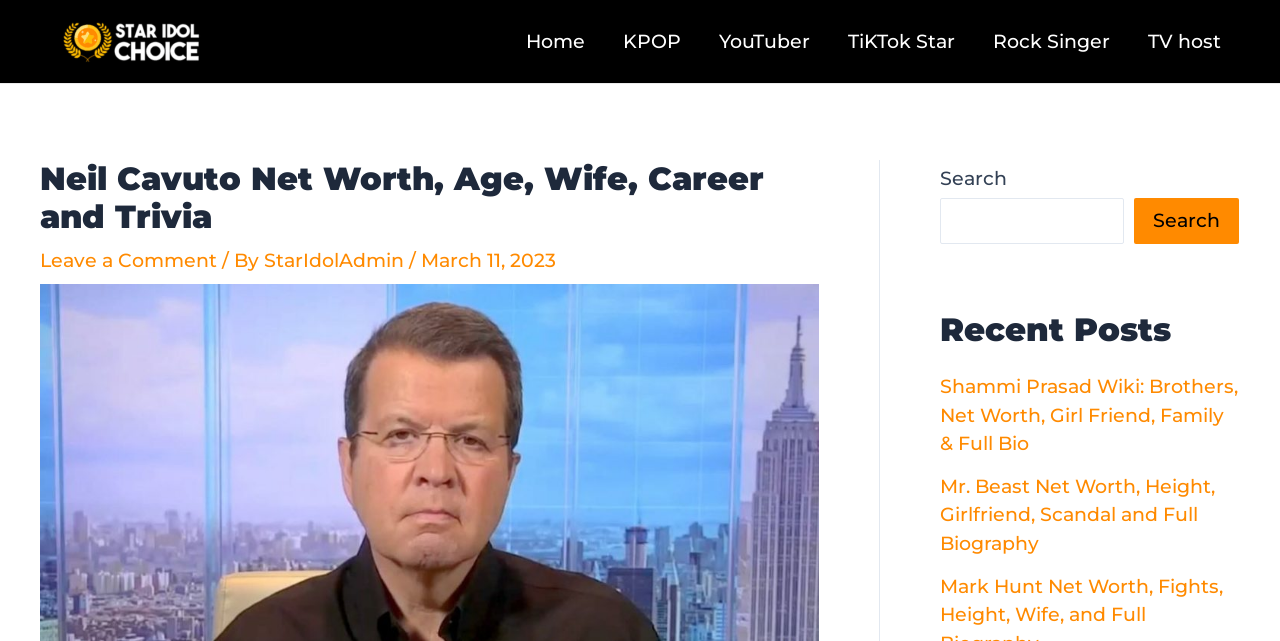Could you identify the text that serves as the heading for this webpage?

Neil Cavuto Net Worth, Age, Wife, Career and Trivia